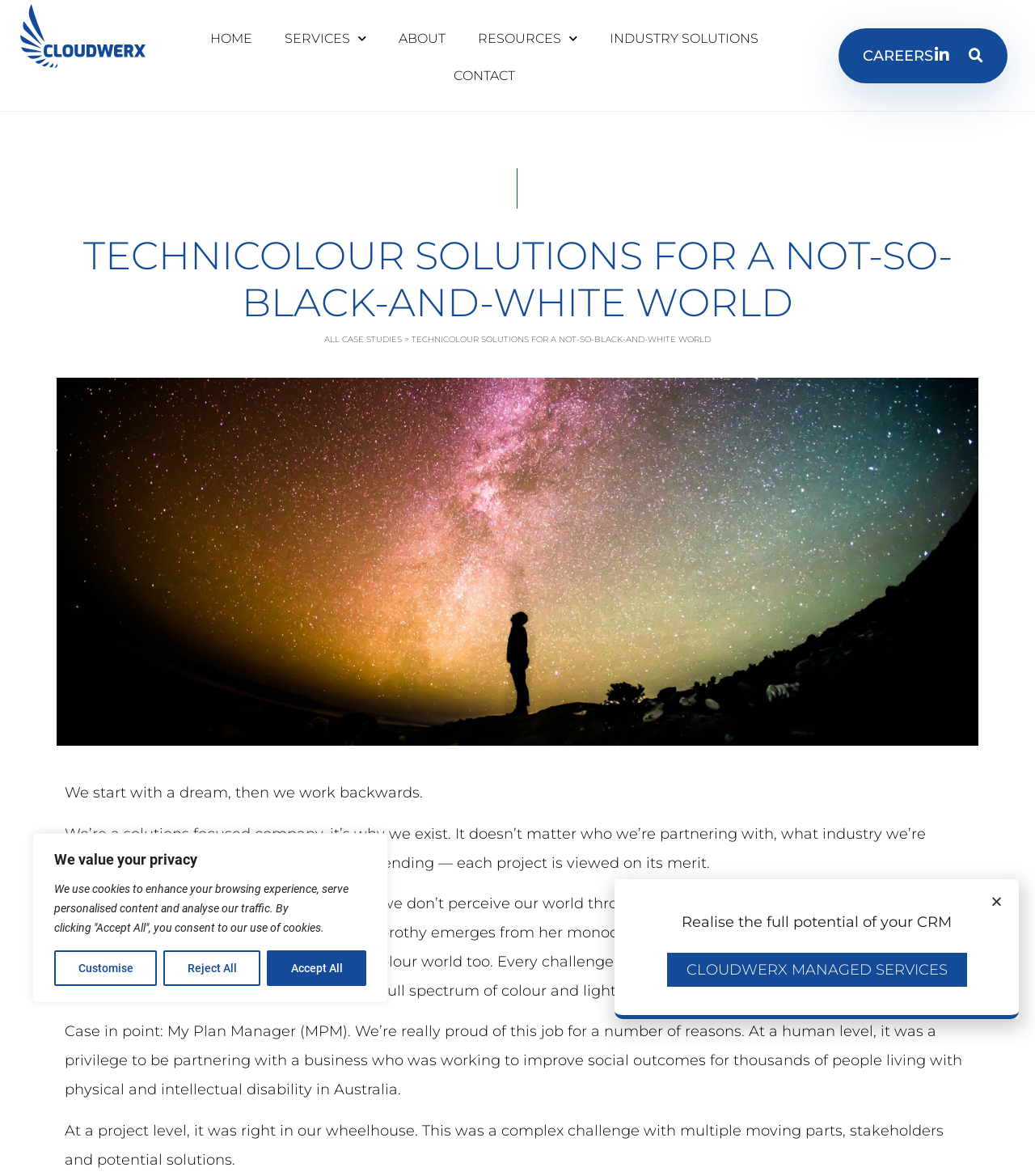Using the information in the image, give a detailed answer to the following question: What is the text on the button at the bottom right corner?

I looked at the bottom right corner of the webpage and found a button with the text 'Close'.